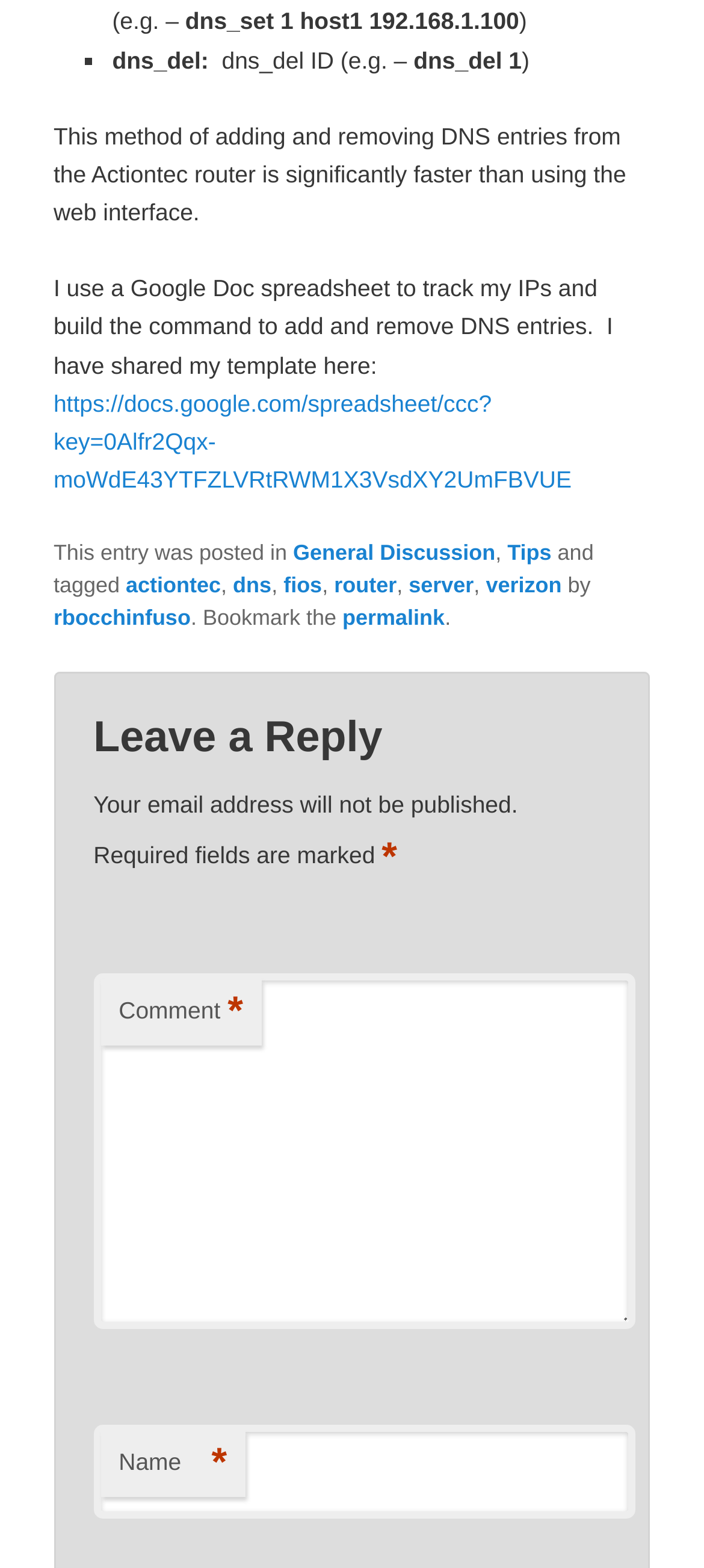Provide the bounding box coordinates of the HTML element described as: "Ask us a question". The bounding box coordinates should be four float numbers between 0 and 1, i.e., [left, top, right, bottom].

None